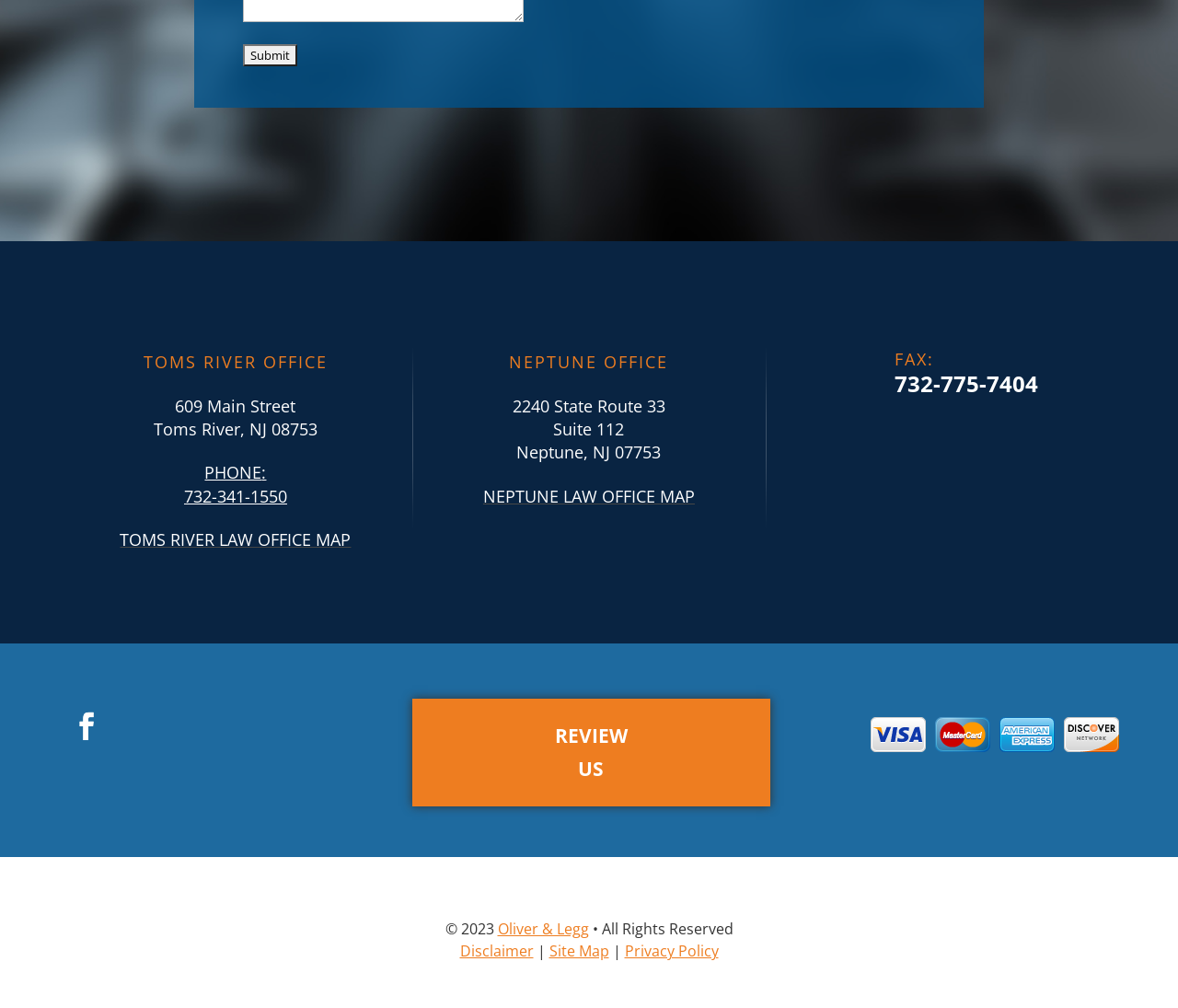Can you find the bounding box coordinates for the element that needs to be clicked to execute this instruction: "Call the phone number"? The coordinates should be given as four float numbers between 0 and 1, i.e., [left, top, right, bottom].

[0.156, 0.481, 0.244, 0.503]